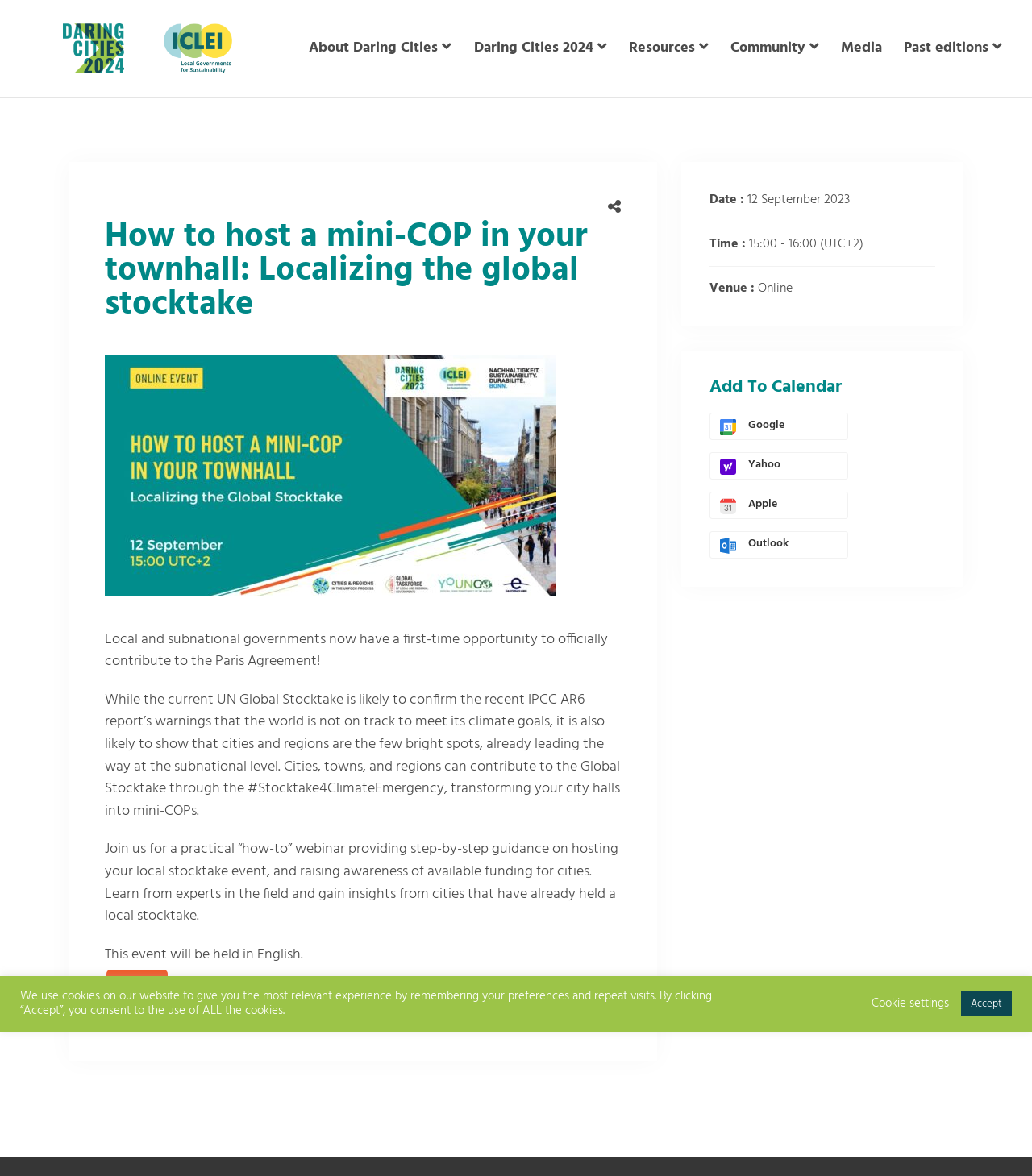What is the date of the event?
Please elaborate on the answer to the question with detailed information.

The date of the event is 12 September 2023, as shown in the text 'Date : 12 September 2023'.